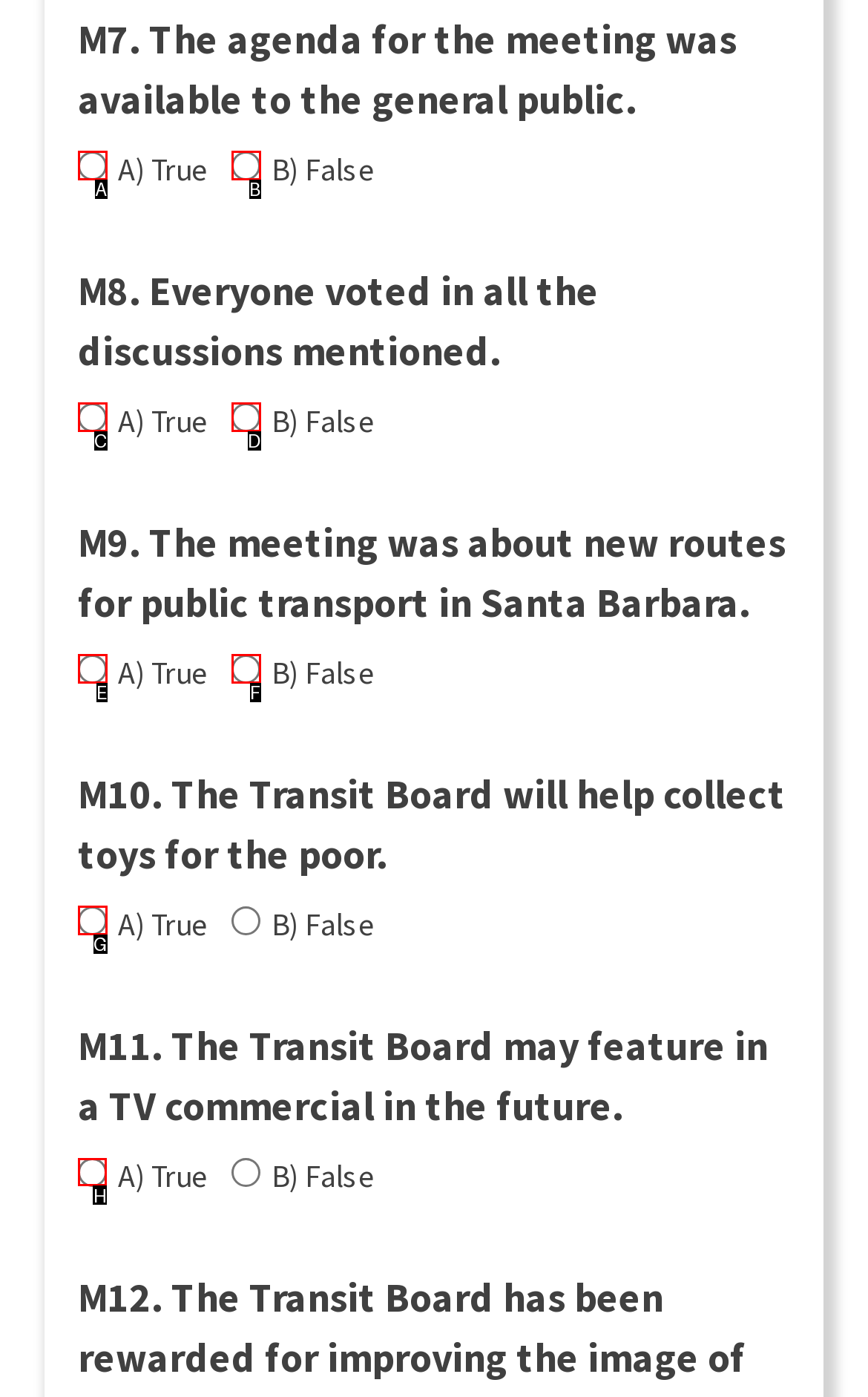Identify which lettered option to click to carry out the task: Choose True for M11. Provide the letter as your answer.

H